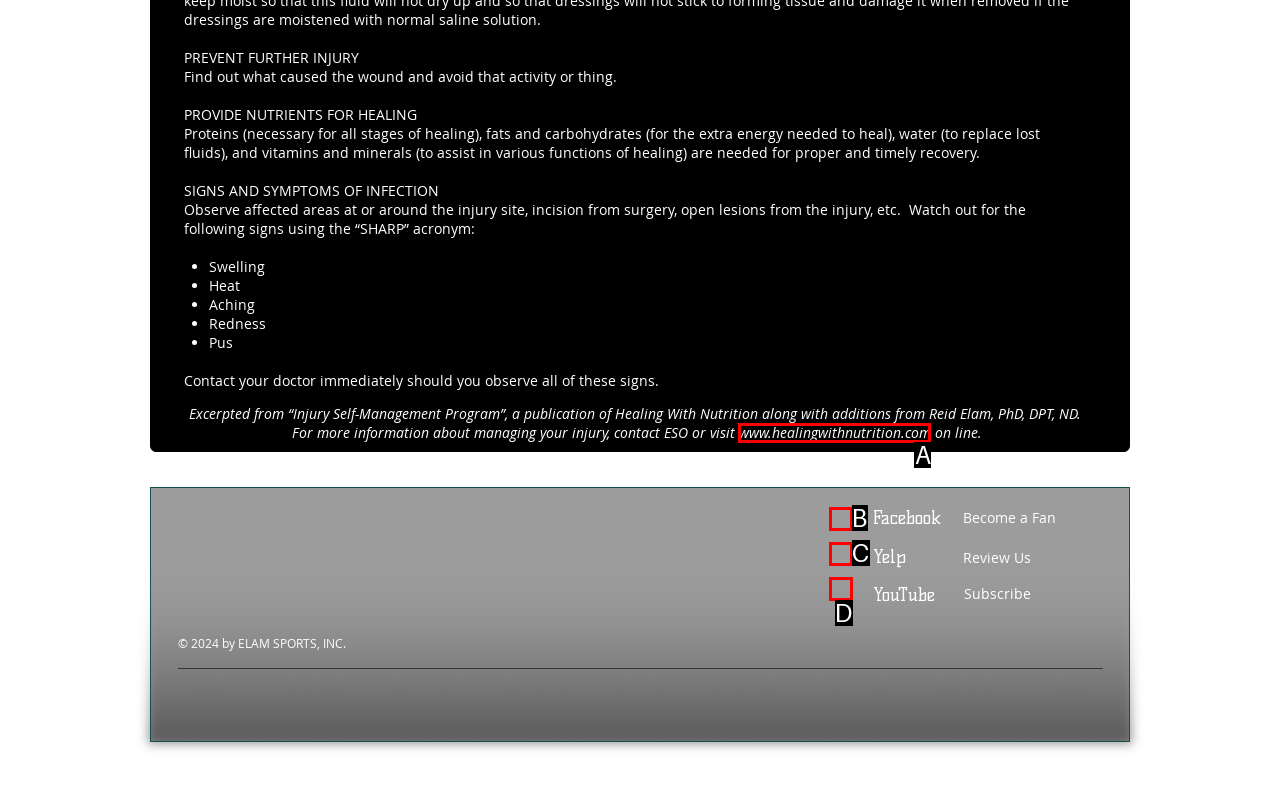Identify the HTML element that matches the description: www.healingwithnutrition.com
Respond with the letter of the correct option.

A